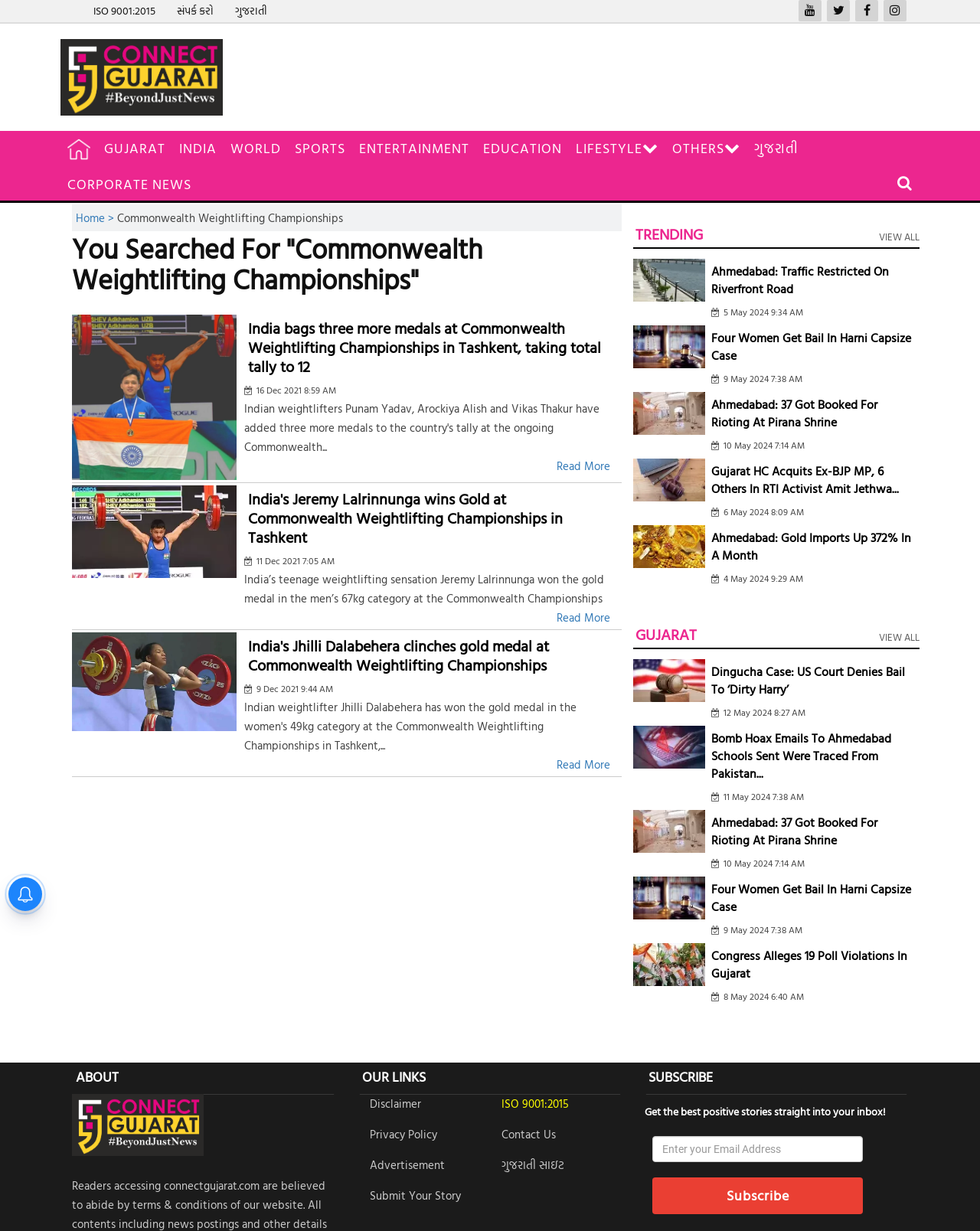Use the information in the screenshot to answer the question comprehensively: What is the date of the news article 'India bags three more medals at Commonwealth Weightlifting Championships in Tashkent, taking total tally to 12'?

The answer can be found in the StaticText '16 Dec 2021 8:59 AM' below the link 'India bags three more medals at Commonwealth Weightlifting Championships in Tashkent, taking total tally to 12'.